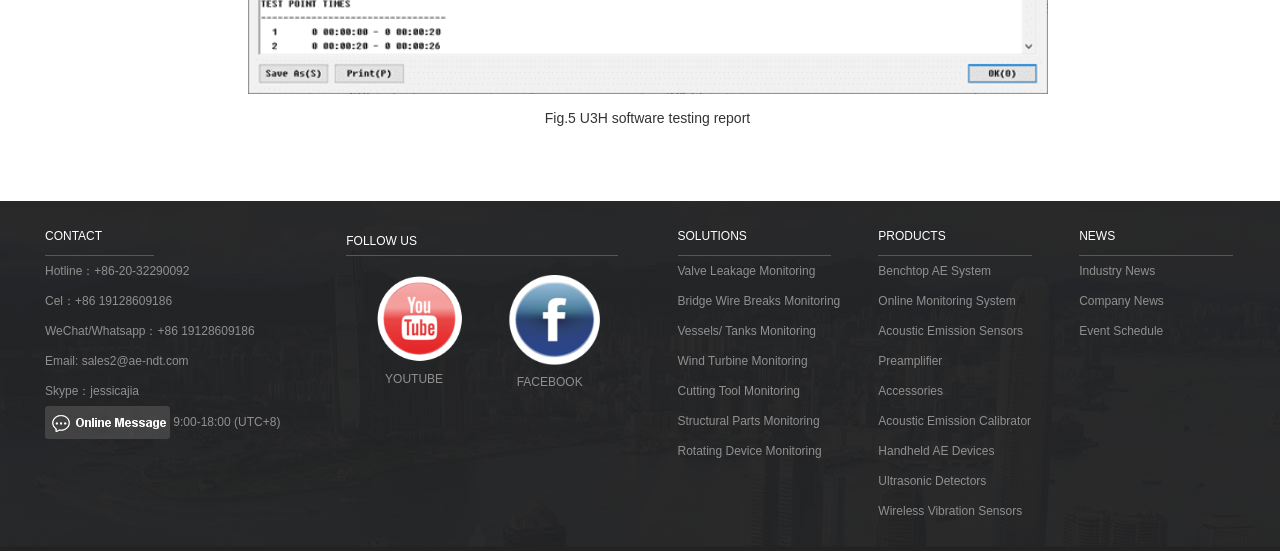Provide a one-word or short-phrase answer to the question:
How many product categories are listed?

6